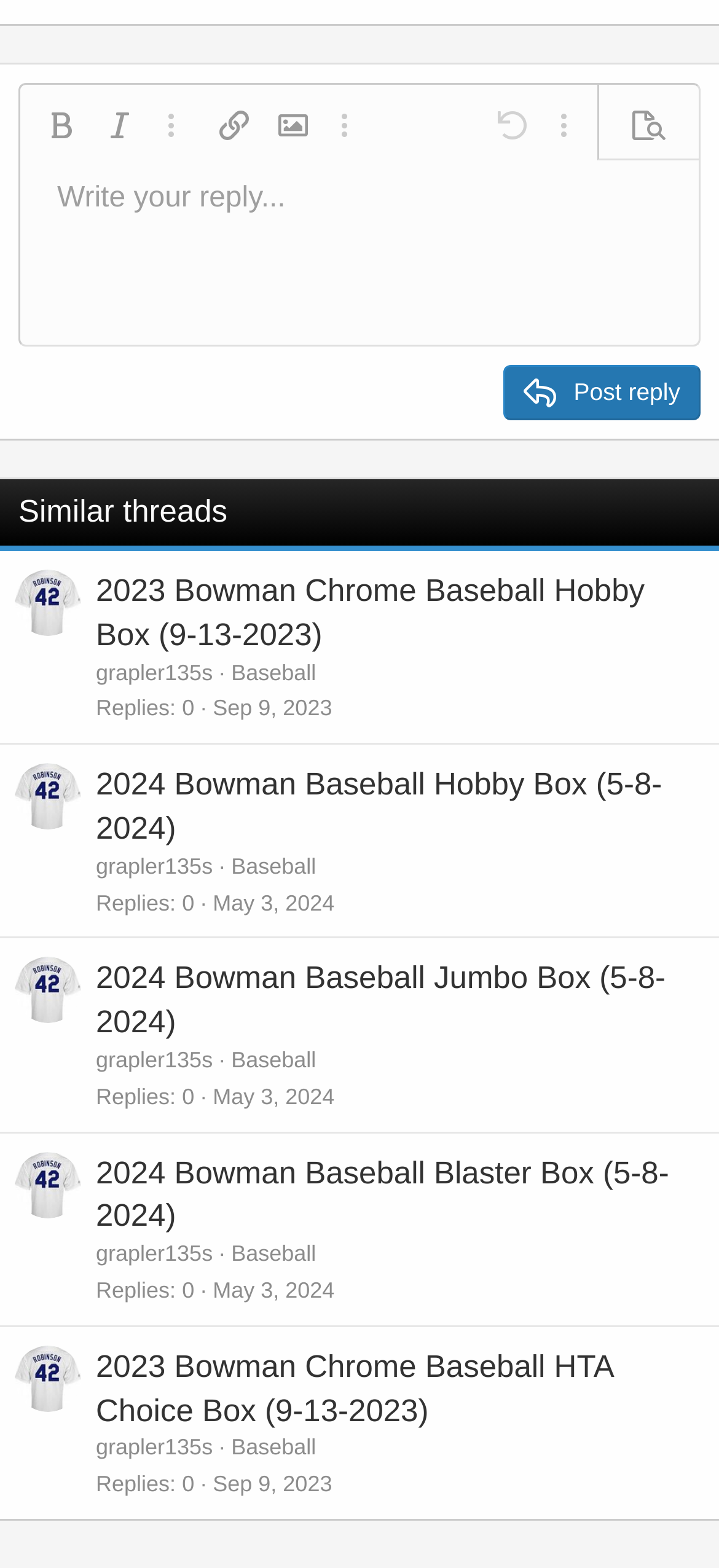Please identify the bounding box coordinates of the element I should click to complete this instruction: 'View June 2020'. The coordinates should be given as four float numbers between 0 and 1, like this: [left, top, right, bottom].

None